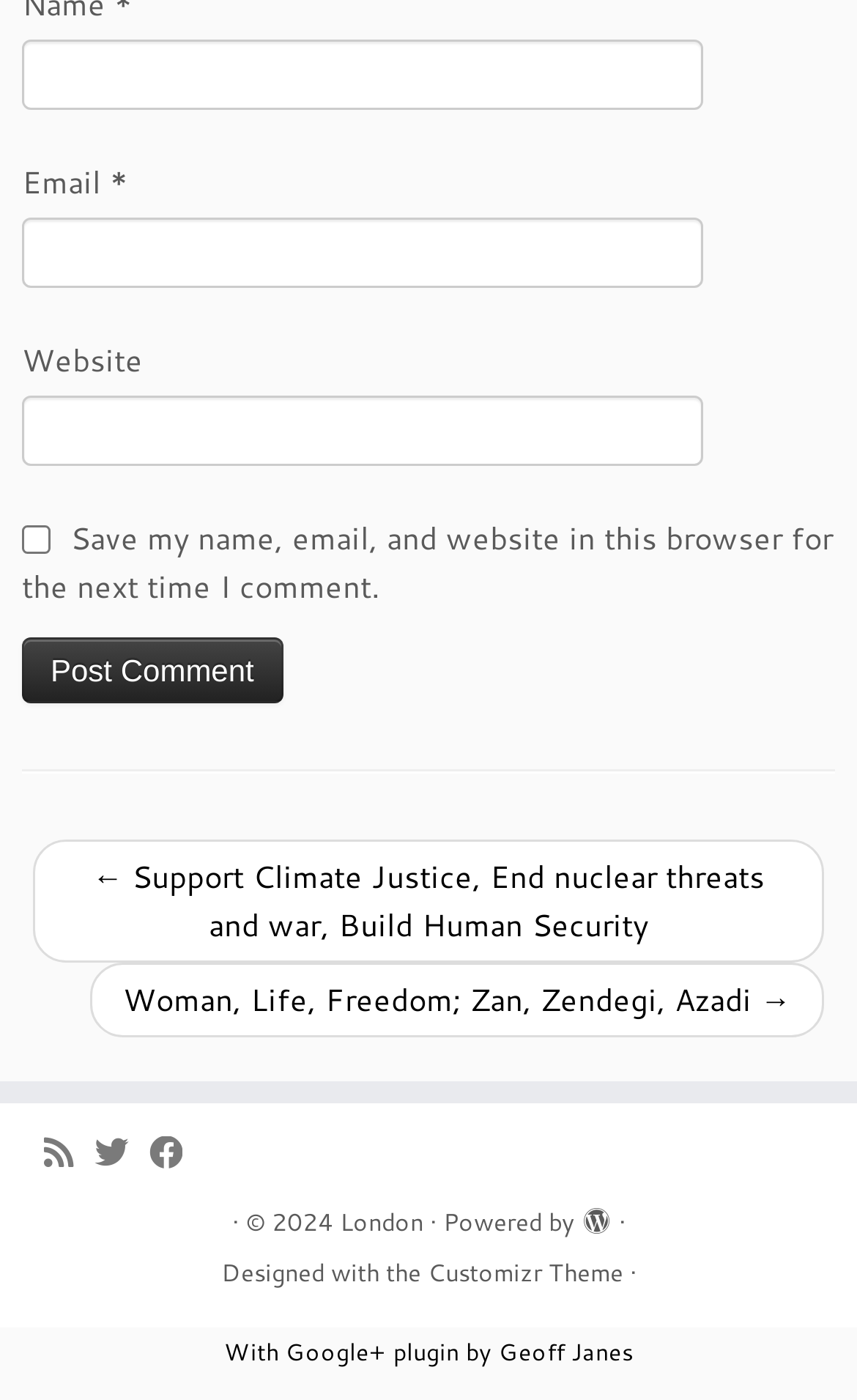Pinpoint the bounding box coordinates of the clickable element needed to complete the instruction: "Log in to your account". The coordinates should be provided as four float numbers between 0 and 1: [left, top, right, bottom].

None